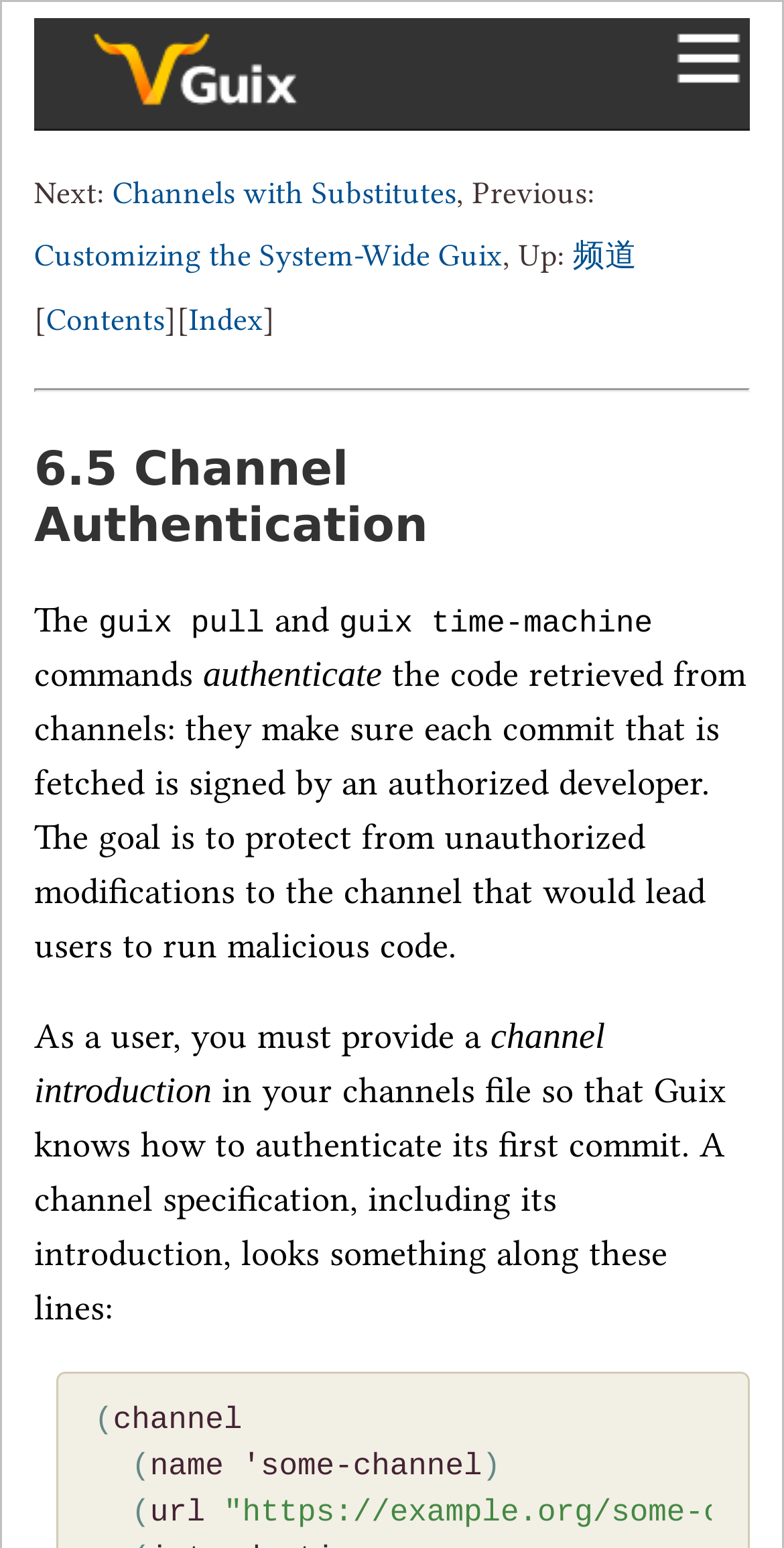What is the purpose of channel authentication?
Please answer the question with a detailed and comprehensive explanation.

The purpose of channel authentication is to protect from unauthorized modifications to the channel that would lead users to run malicious code. This is achieved through the guix pull and guix time-machine commands, which authenticate the code retrieved from channels and ensure that each commit that is fetched is signed by an authorized developer.